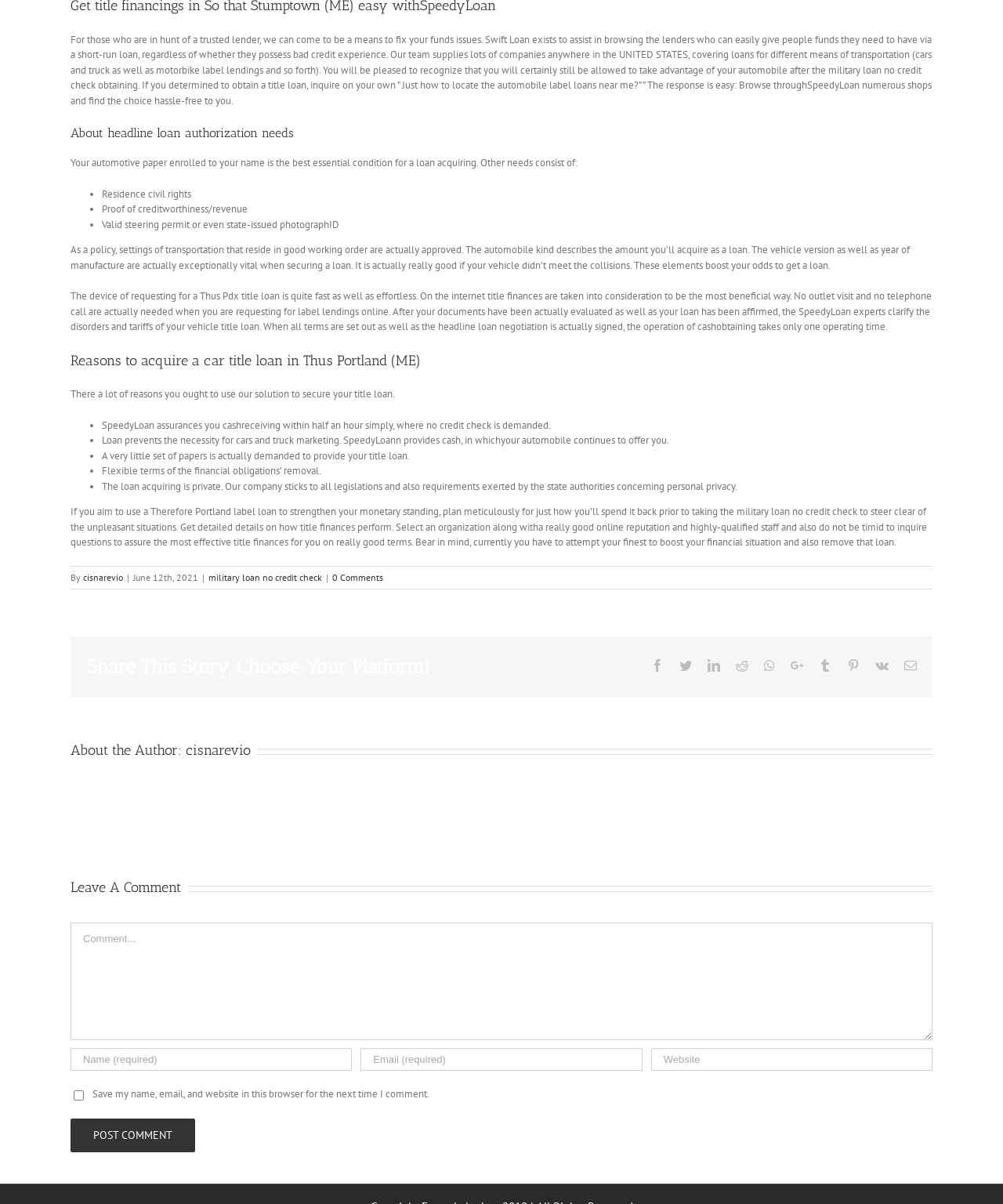What is required to acquire a loan?
Observe the image and answer the question with a one-word or short phrase response.

Automotive paper enrolled to your name